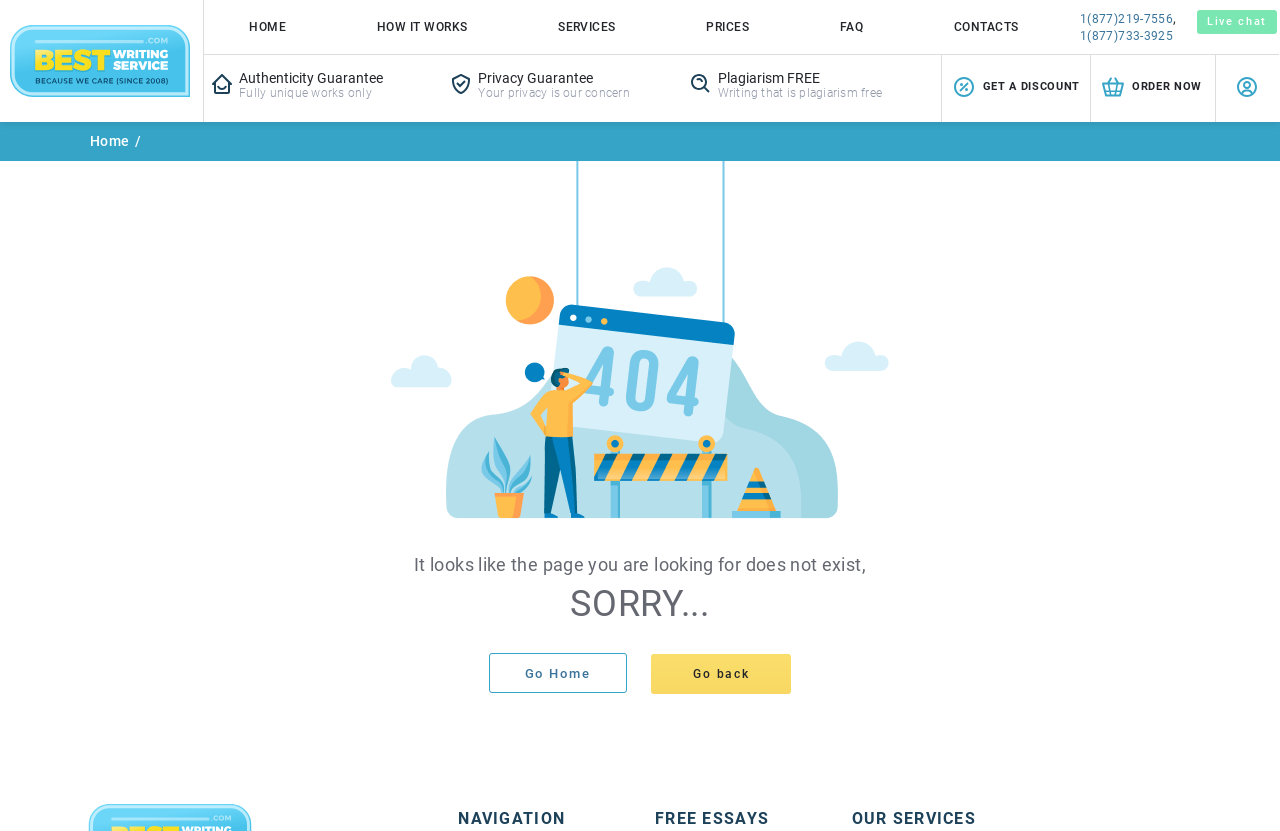Please determine the bounding box coordinates of the element to click on in order to accomplish the following task: "Contact us via phone number 1(877)219-7556". Ensure the coordinates are four float numbers ranging from 0 to 1, i.e., [left, top, right, bottom].

[0.844, 0.014, 0.916, 0.031]